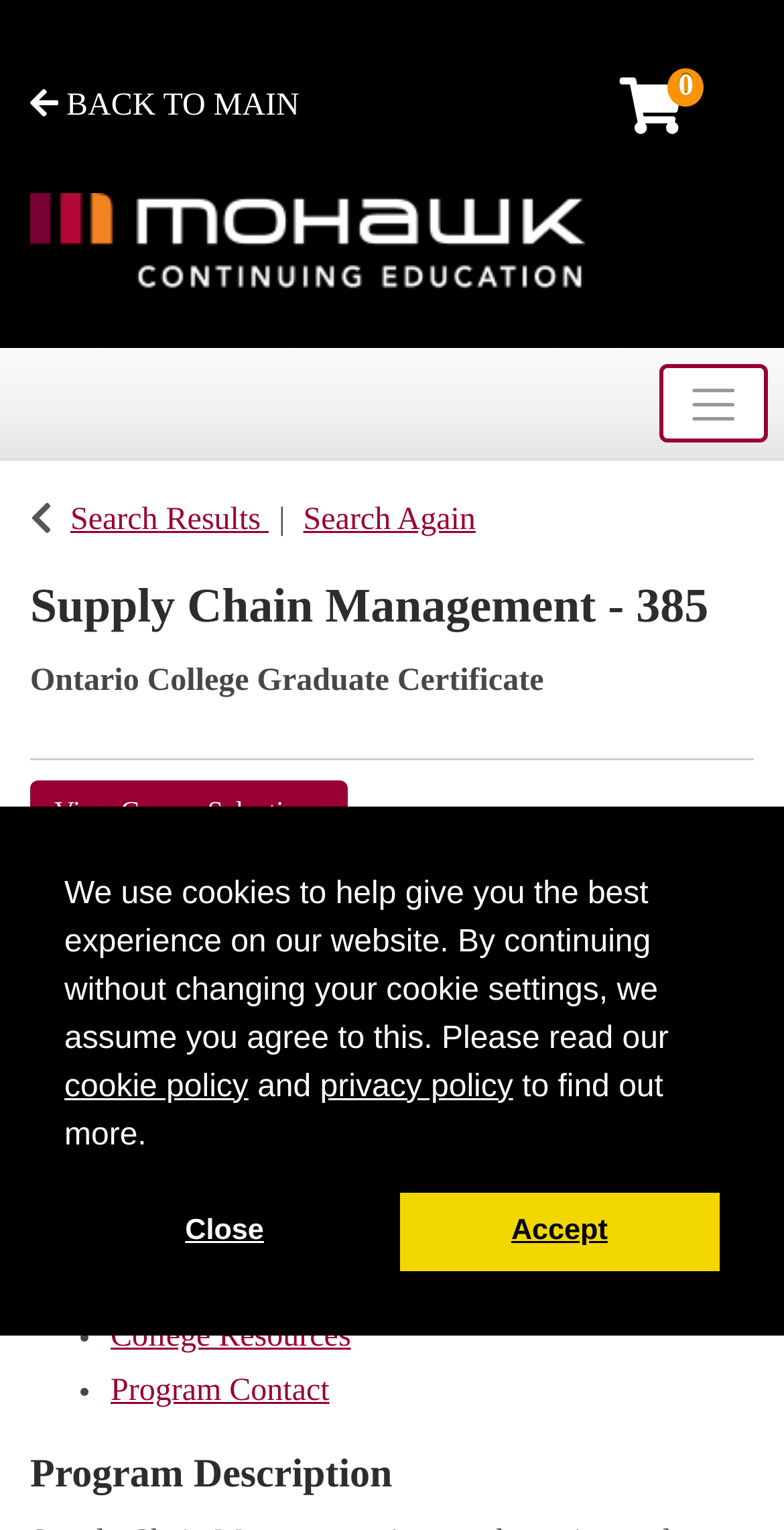Find and specify the bounding box coordinates that correspond to the clickable region for the instruction: "view program description".

[0.141, 0.612, 0.484, 0.635]